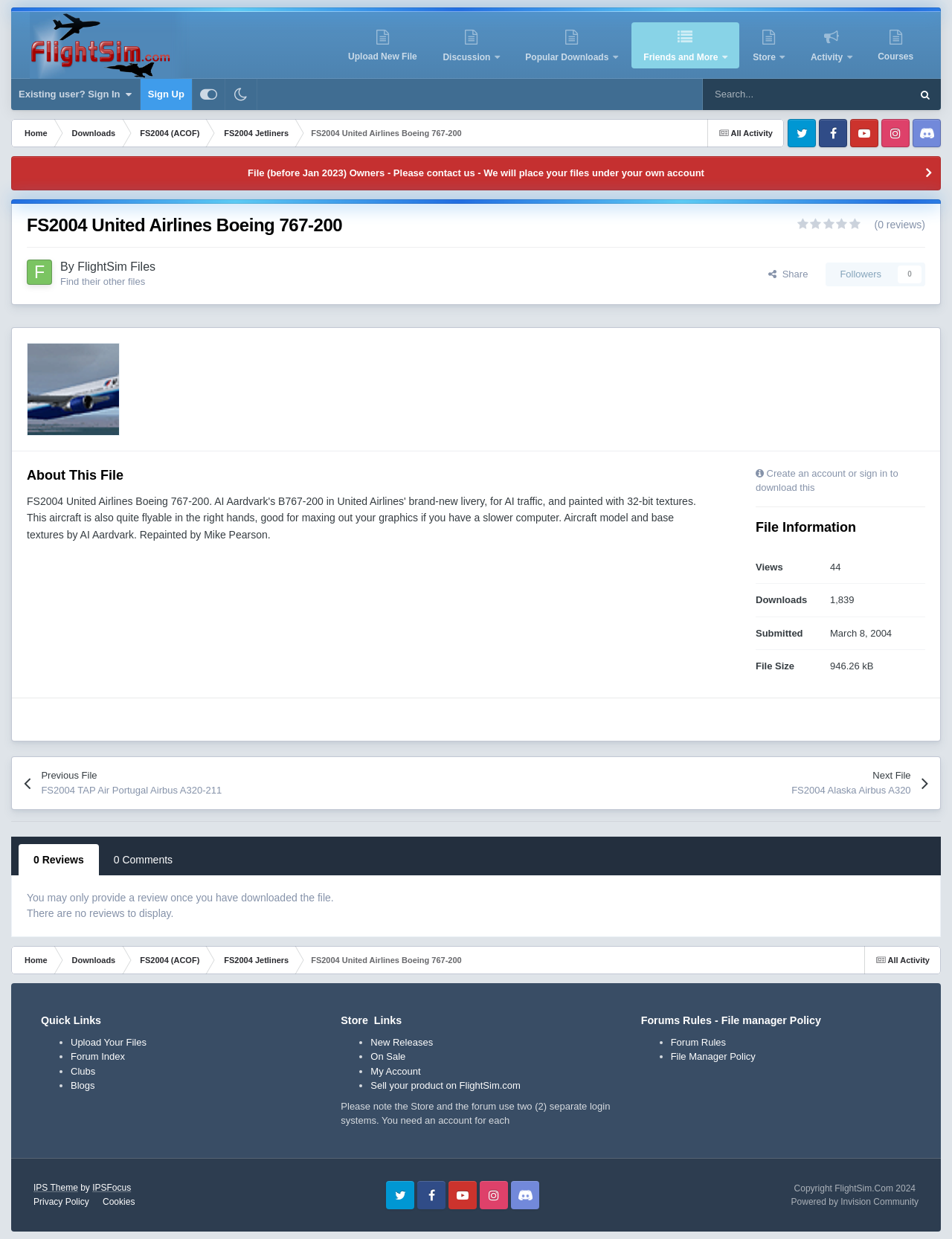Provide a single word or phrase to answer the given question: 
Who uploaded this file?

FlightSim Files